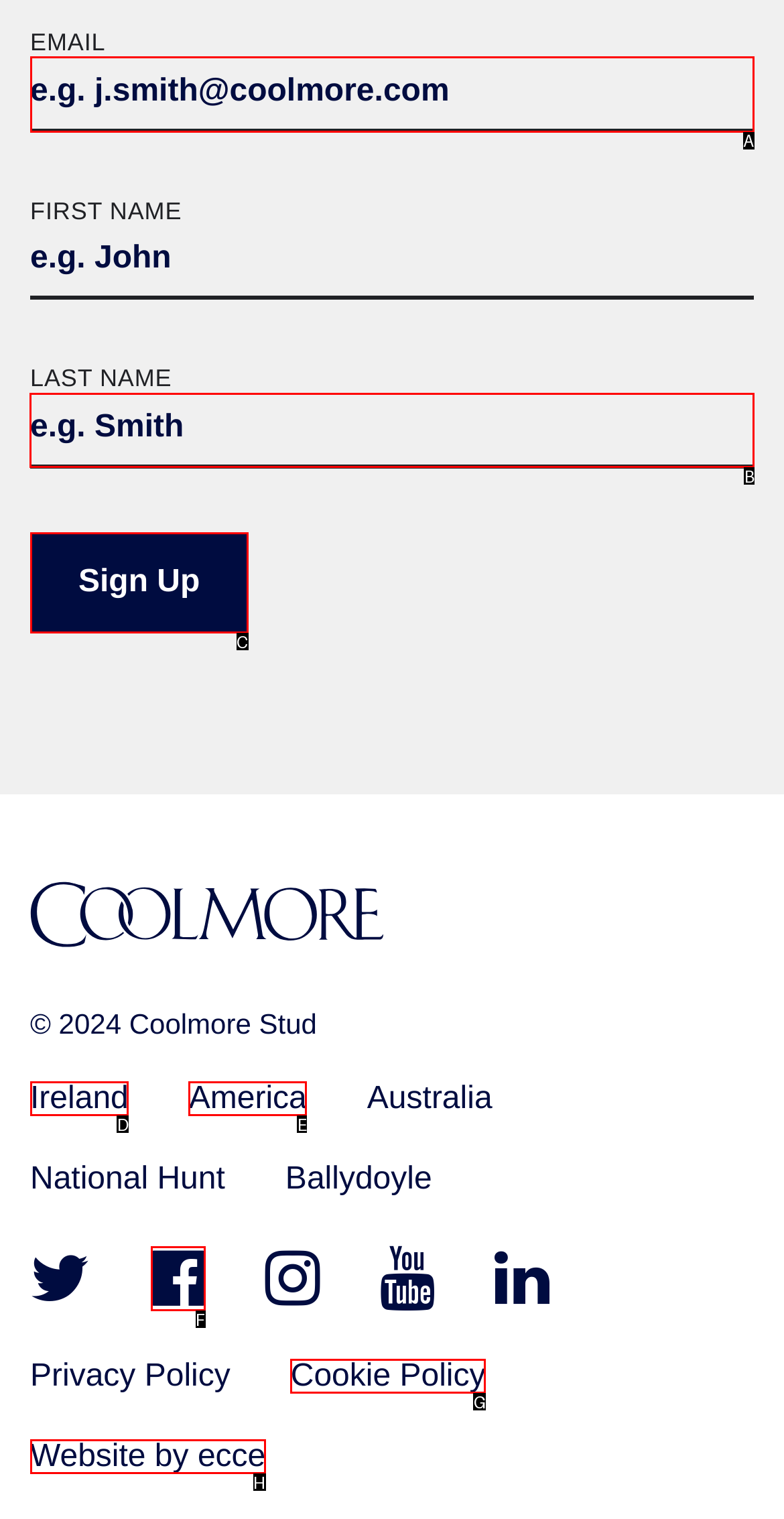Identify the correct option to click in order to complete this task: Enter last name
Answer with the letter of the chosen option directly.

B